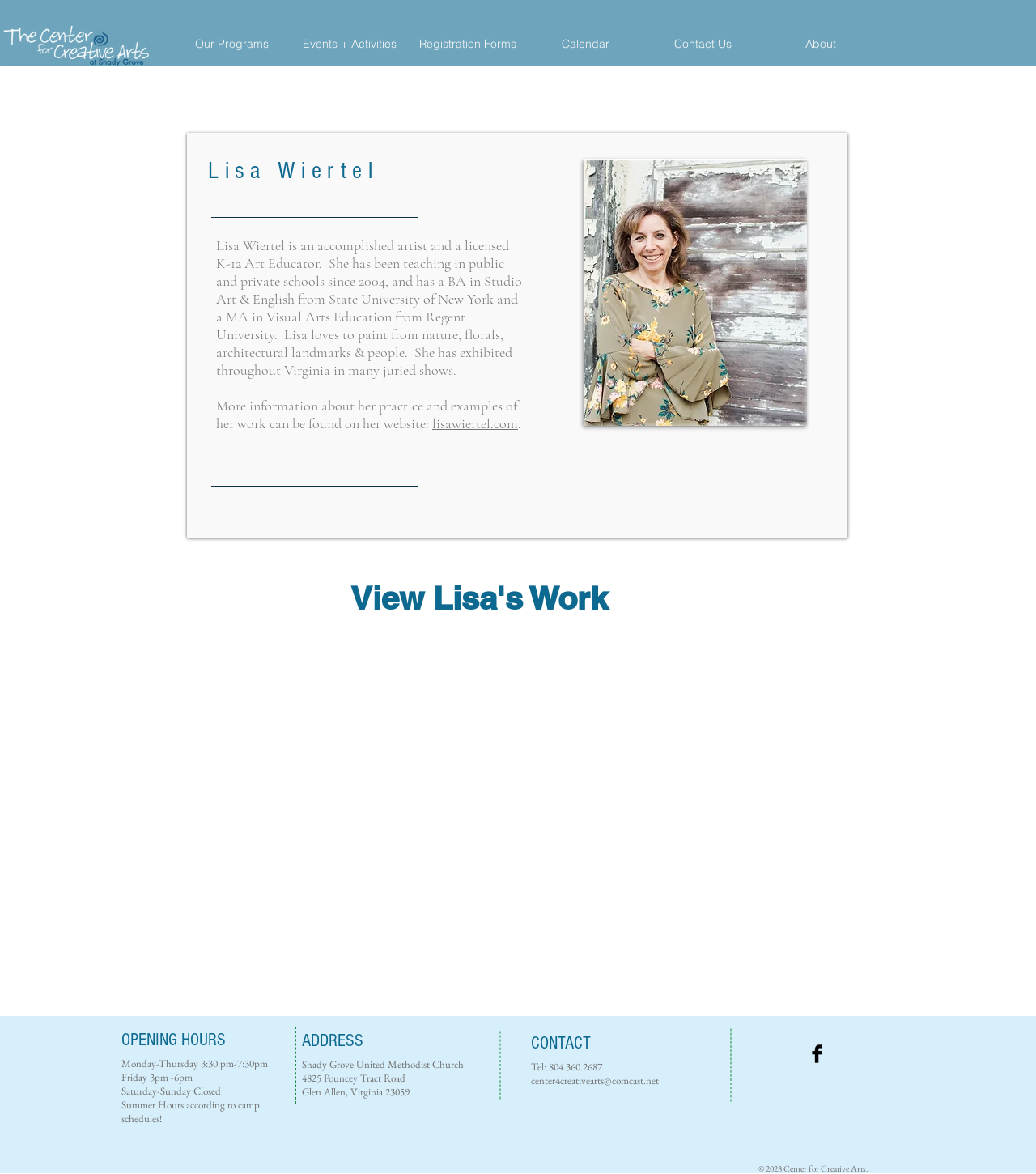Use a single word or phrase to answer the question: What is the phone number of the center?

804.360.2687